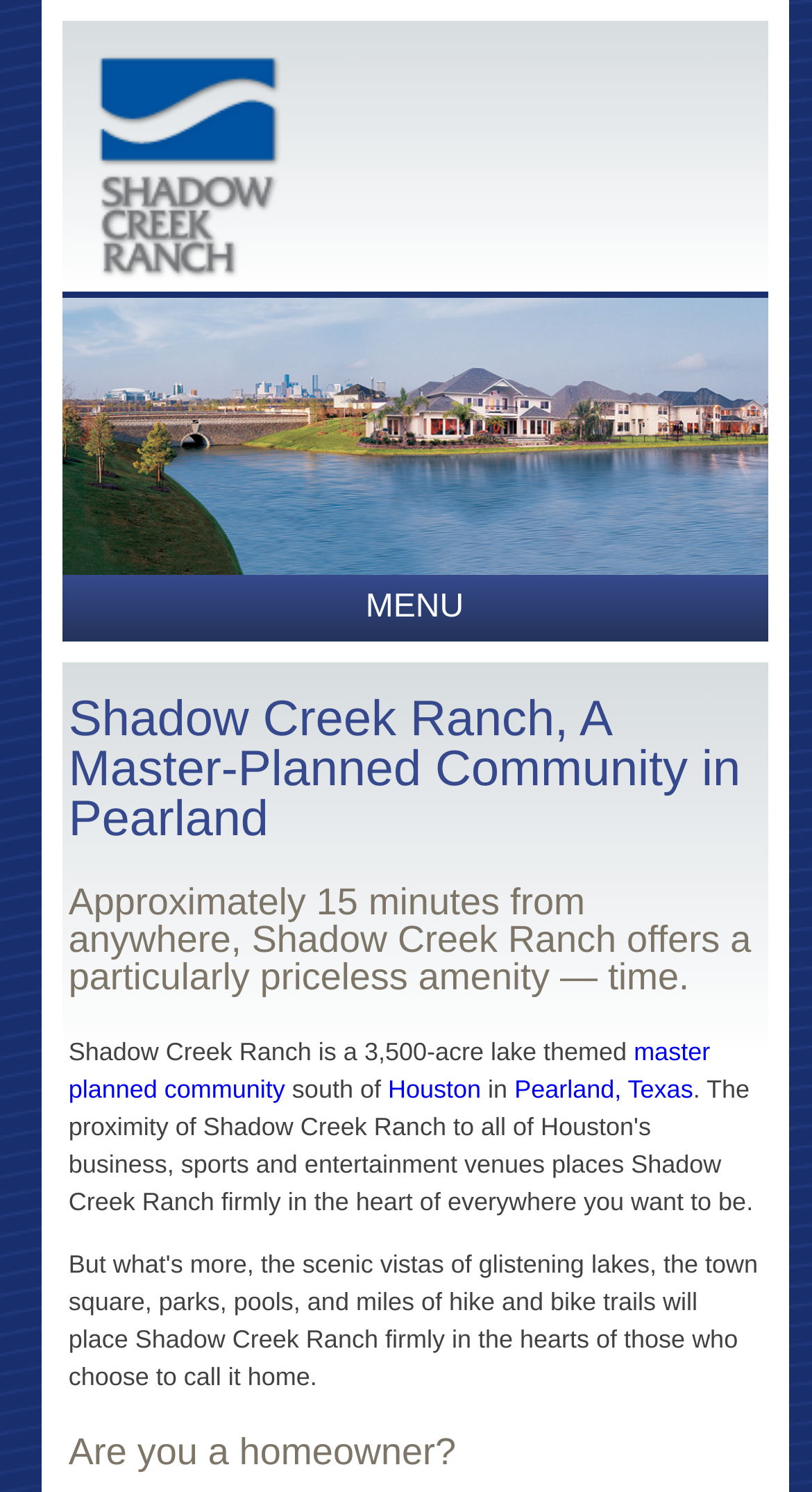Pinpoint the bounding box coordinates of the element you need to click to execute the following instruction: "View Overview". The bounding box should be represented by four float numbers between 0 and 1, in the format [left, top, right, bottom].

[0.203, 0.494, 0.394, 0.518]